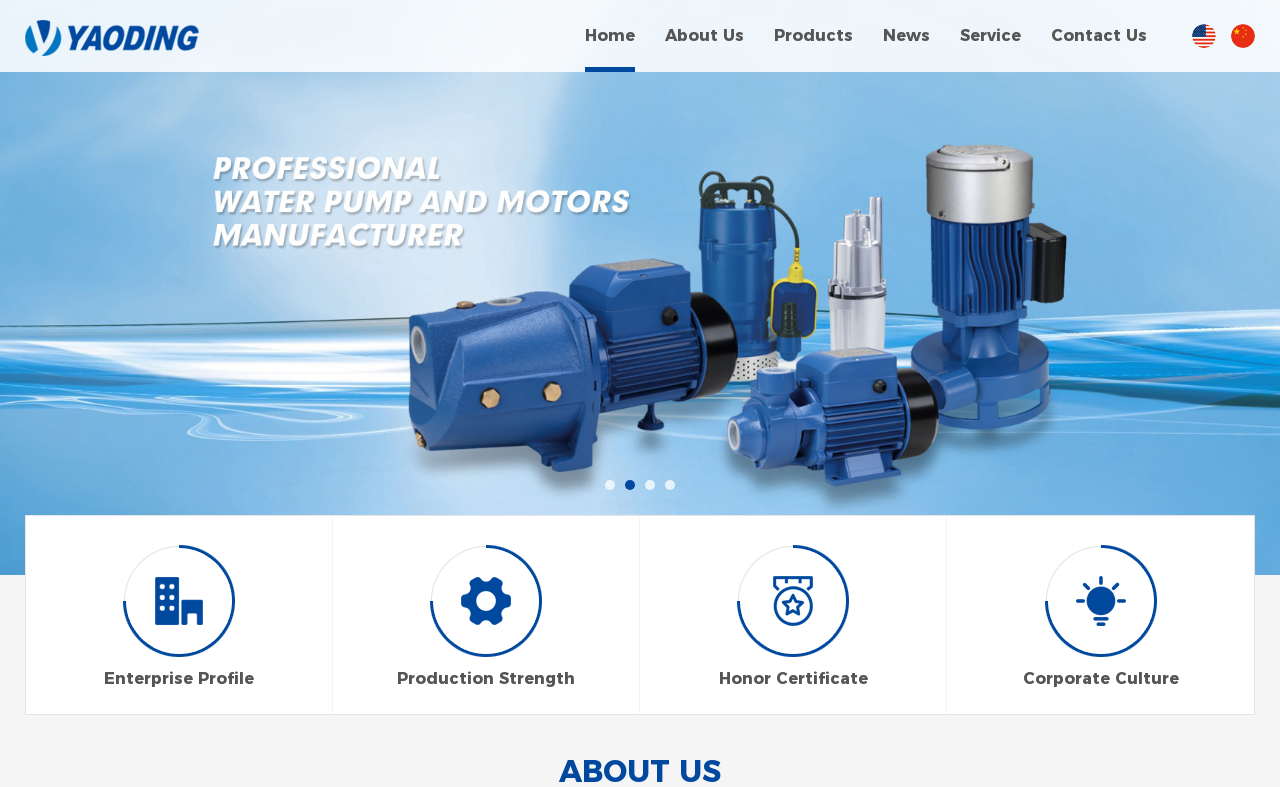Give a complete and precise description of the webpage's appearance.

The webpage is about Zhejiang Yaoding Pump Industry Co., Ltd., a modern enterprise that combines scientific research, development, design, trade, manufacturing, and sales. 

At the top left corner, there are three links: an empty link, a link to an unknown page, and another empty link. On the top right corner, there are three more links: an empty link, a link to an unknown page, and another empty link.

Below these links, there is a navigation menu with five main categories: Home, About Us, Products, News, and Service. The About Us section has five sub-links: Enterprise Profile, Production Strength, Honor Certificate, Corporate Culture, and an unknown link. The Products section has 14 sub-links, including Auto Peripheral Booster Pumps, Peripheral Pumps, Self-priming Peripheral Pumps, and others. The News section has two sub-links: Company Dynamics and Industry News. The Service section has three sub-links: Customer Service, Marketing Network, and Download Area.

On the bottom left side, there are four links: Enterprise Profile, Production Strength, Honor Certificate, and Corporate Culture. Each of these links has a corresponding description list below it, which provides more information about the respective topic.

Overall, the webpage appears to be a company website that provides information about its products, services, and company profile.